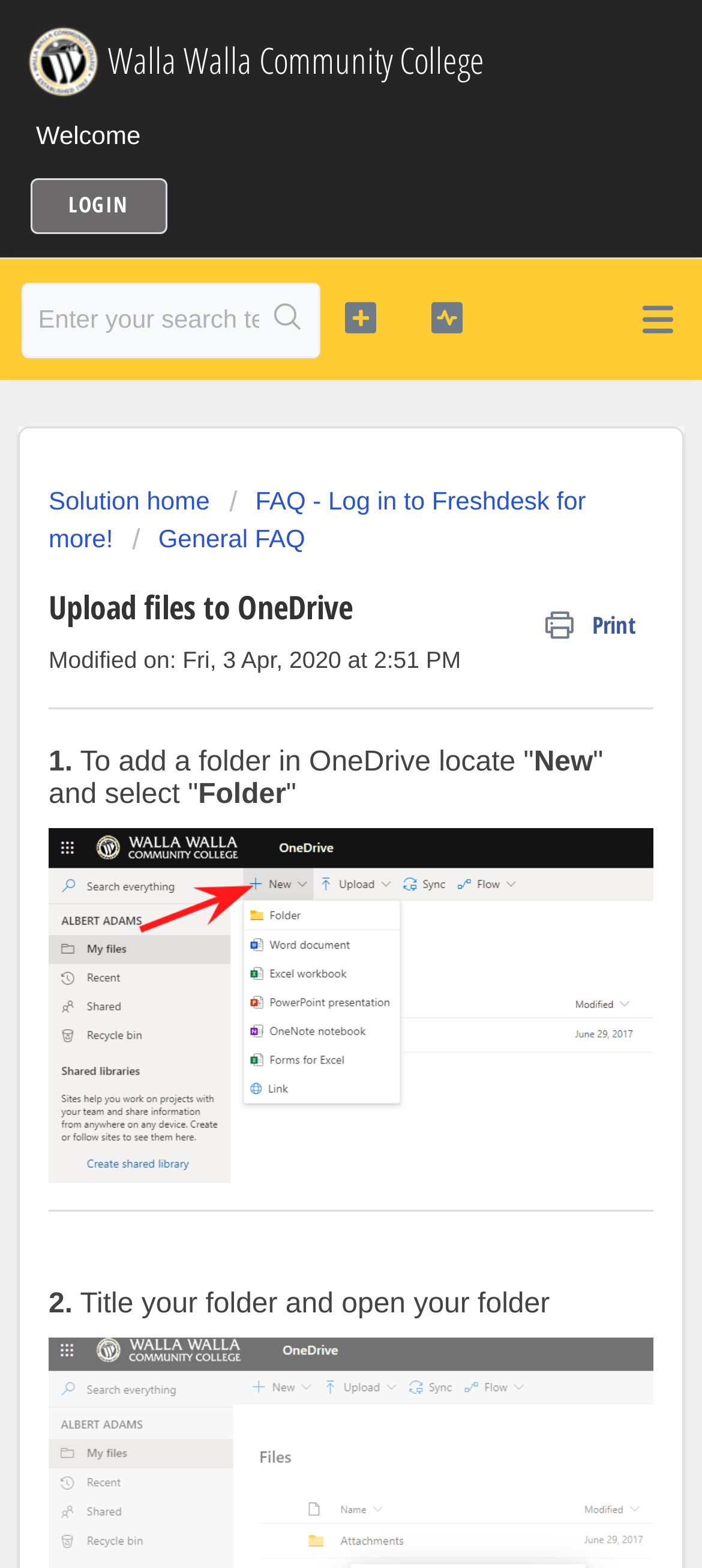What is the last modified date of the webpage?
Using the picture, provide a one-word or short phrase answer.

Fri, 3 Apr, 2020 at 2:51 PM